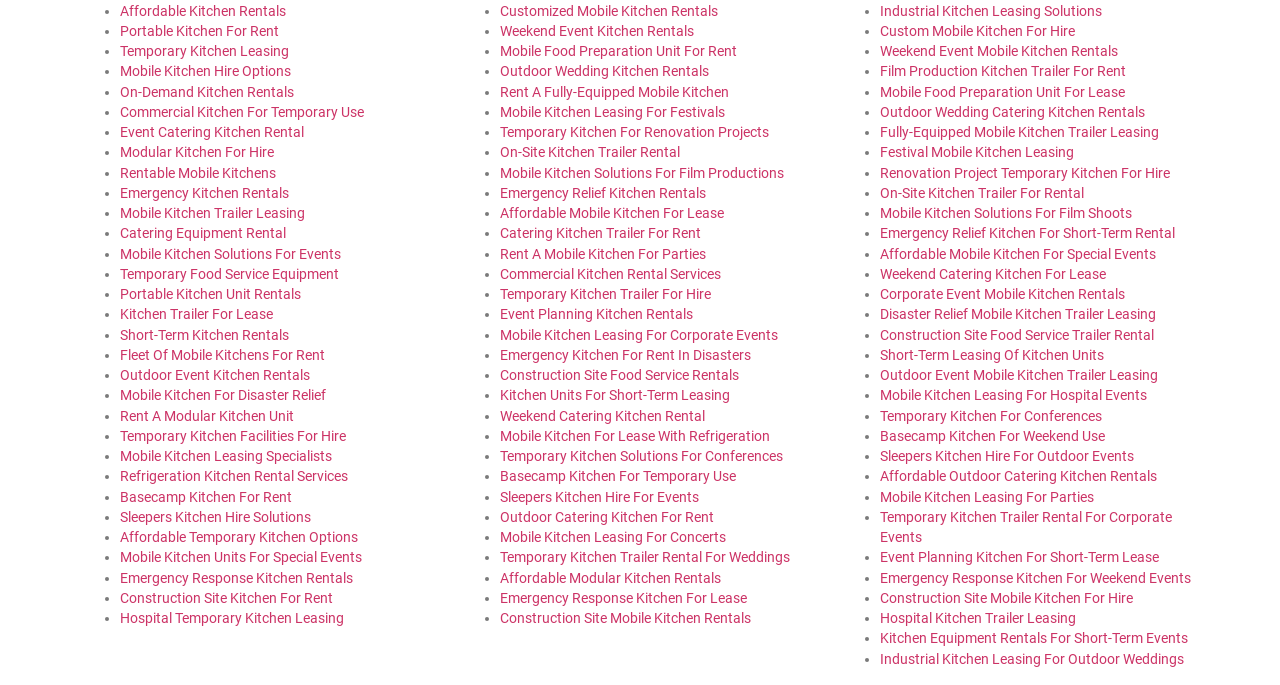Show the bounding box coordinates for the element that needs to be clicked to execute the following instruction: "Explore Portable Kitchen For Rent options". Provide the coordinates in the form of four float numbers between 0 and 1, i.e., [left, top, right, bottom].

[0.094, 0.033, 0.218, 0.057]